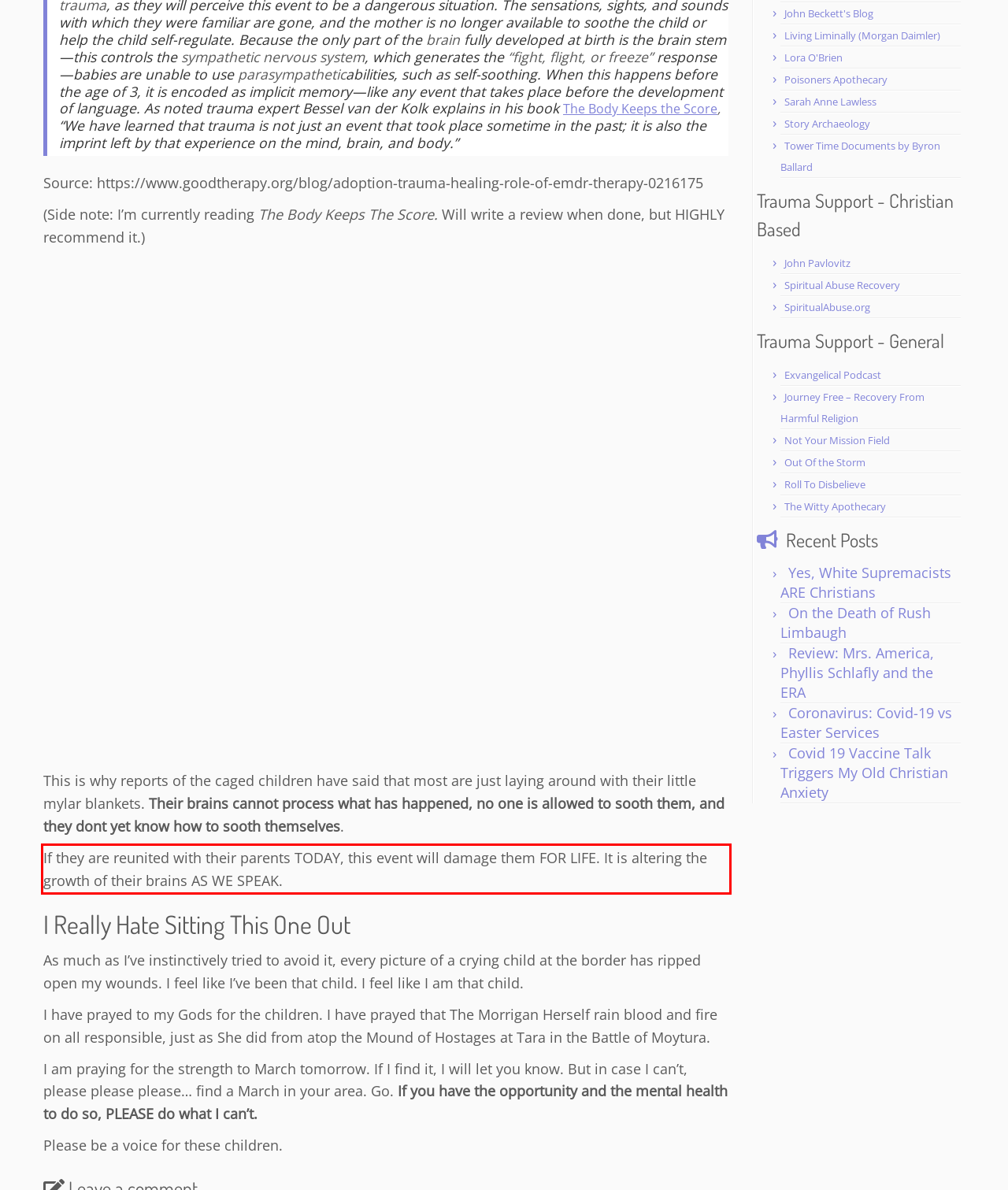You have a screenshot of a webpage with a red bounding box. Identify and extract the text content located inside the red bounding box.

If they are reunited with their parents TODAY, this event will damage them FOR LIFE. It is altering the growth of their brains AS WE SPEAK.